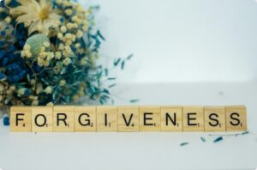What type of flowers are in the bouquet? Please answer the question using a single word or phrase based on the image.

Blue and cream-colored